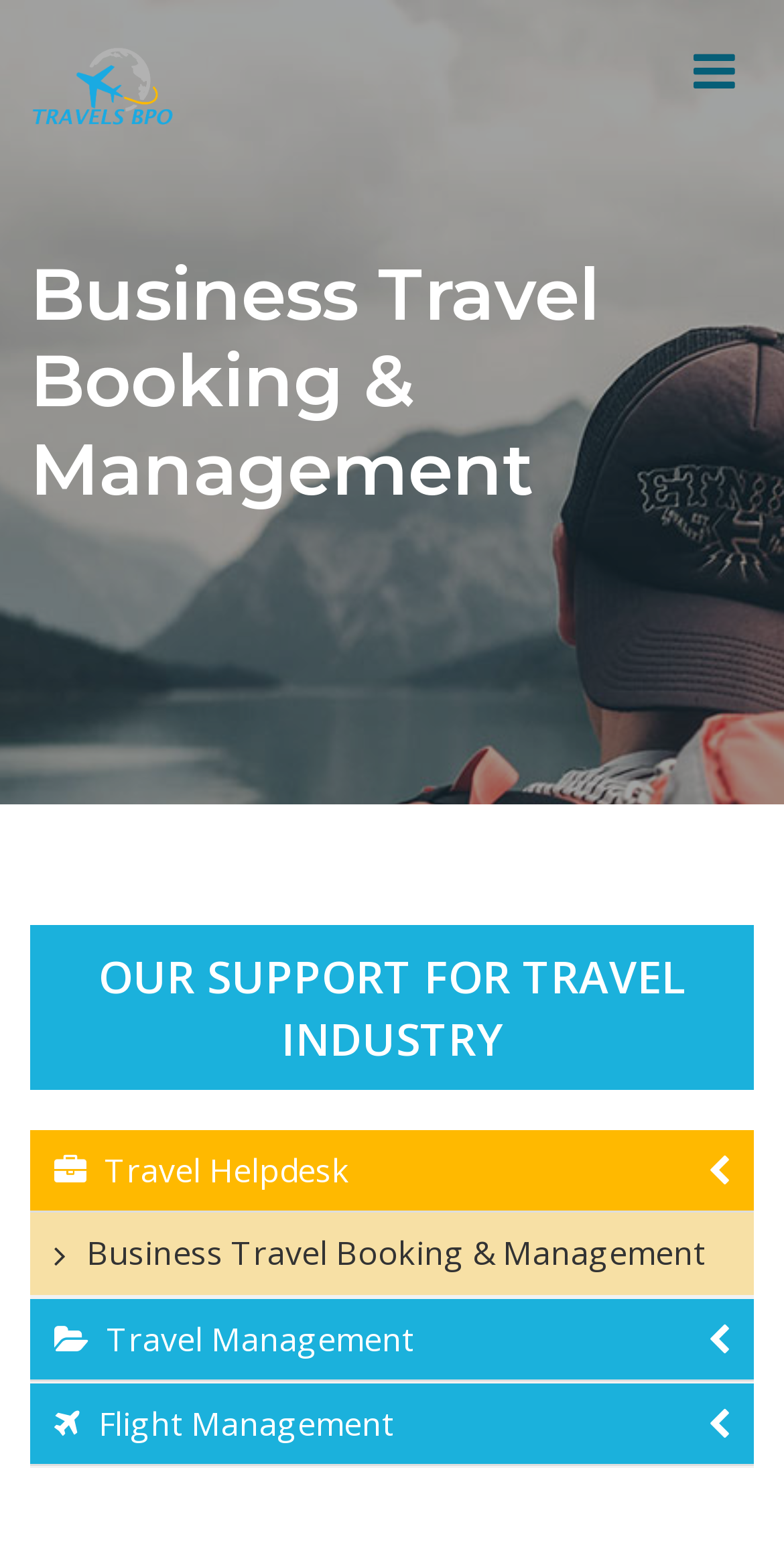Carefully observe the image and respond to the question with a detailed answer:
What type of support does the website offer?

The website provides a travel helpdesk, which is indicated by the link ' Travel Helpdesk ' on the webpage. This suggests that users can get assistance with their travel-related queries.